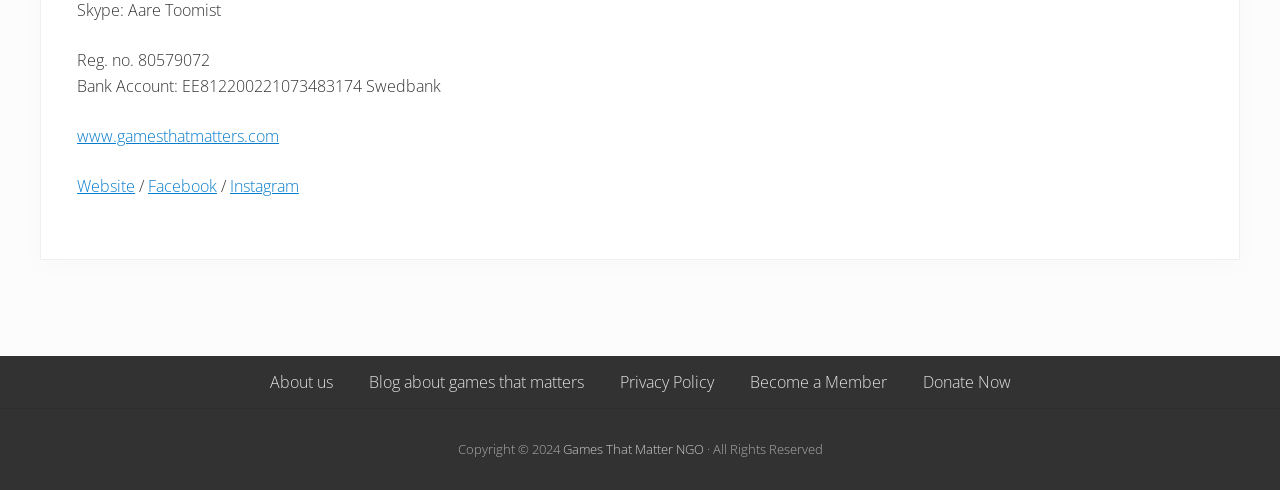What is the name of the NGO?
Please provide a single word or phrase as your answer based on the screenshot.

Games That Matter NGO